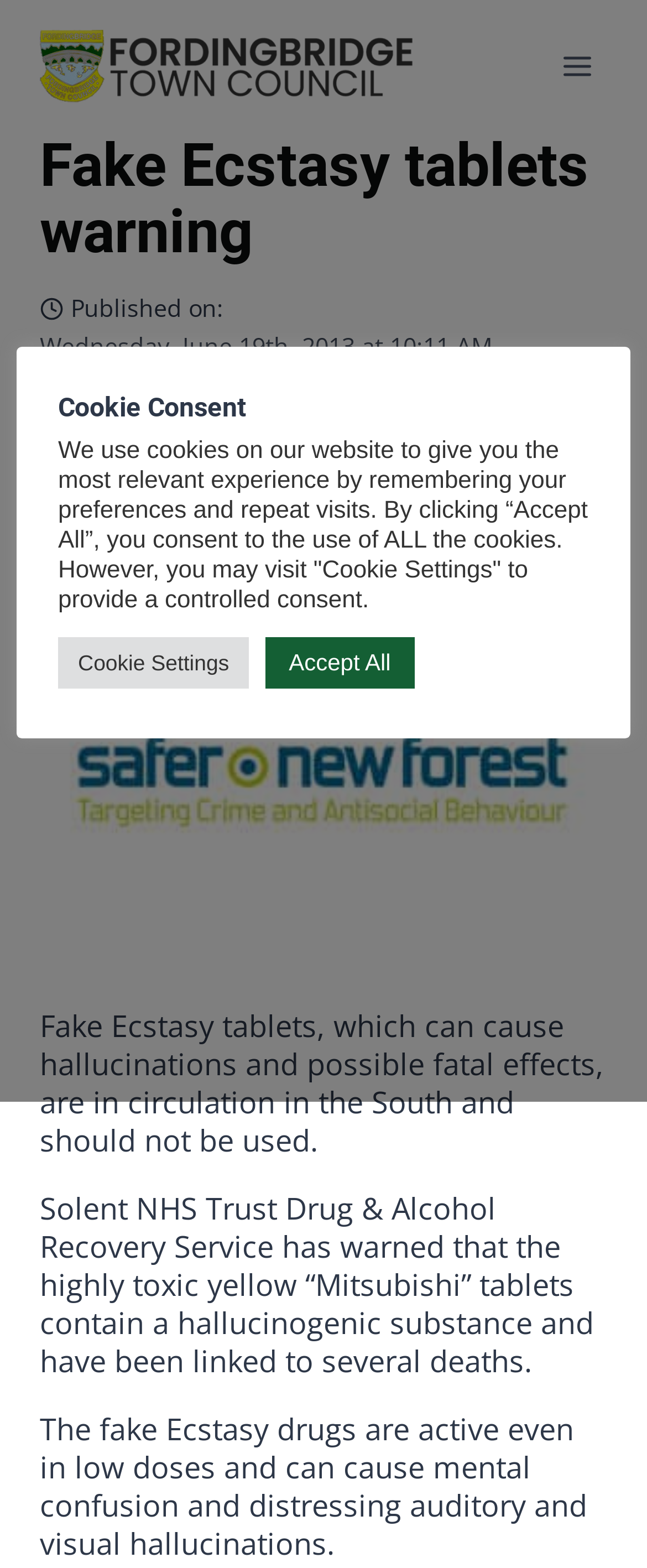Refer to the image and provide an in-depth answer to the question:
What is the name of the trust that warned about the fake Ecstasy tablets?

The Solent NHS Trust Drug & Alcohol Recovery Service has warned about the highly toxic yellow 'Mitsubishi' tablets that contain a hallucinogenic substance and have been linked to several deaths, as mentioned in the second paragraph of the main content.